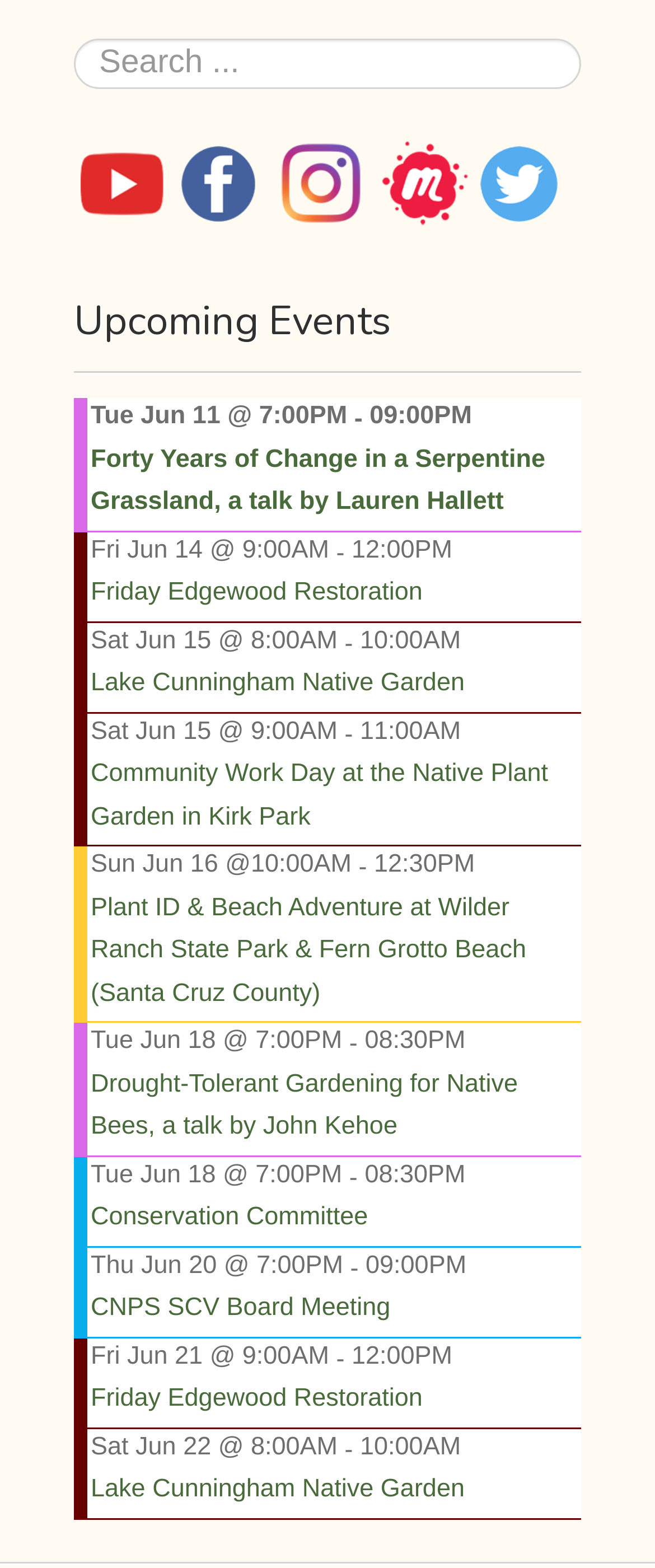Identify the bounding box coordinates of the section to be clicked to complete the task described by the following instruction: "View upcoming event on Tue Jun 11". The coordinates should be four float numbers between 0 and 1, formatted as [left, top, right, bottom].

[0.139, 0.283, 0.832, 0.329]